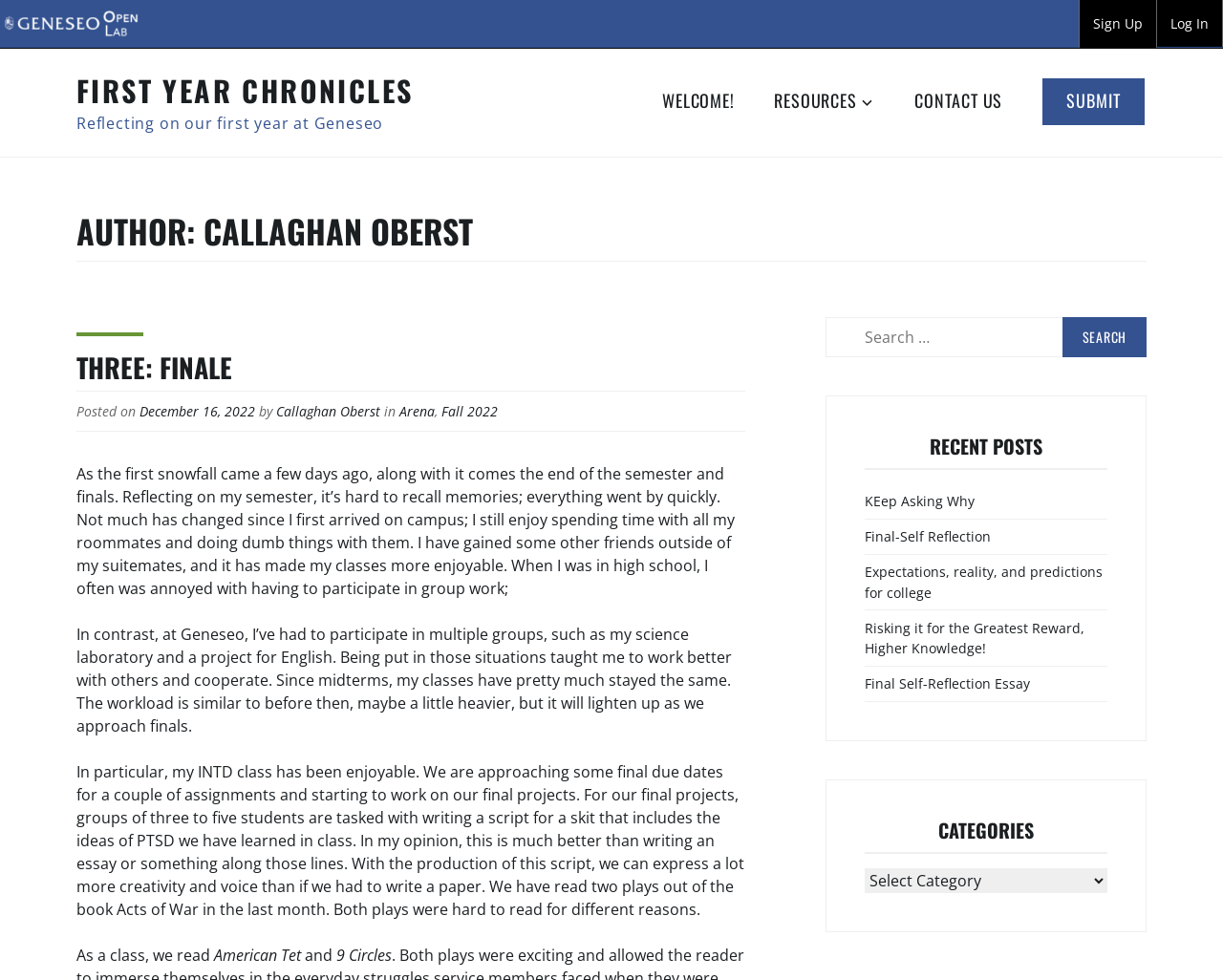Using the information in the image, could you please answer the following question in detail:
What are the categories of posts listed?

The categories of posts are listed in a dropdown menu, but the specific categories are not shown. The dropdown menu is labeled 'Categories' and is located at the bottom of the page.